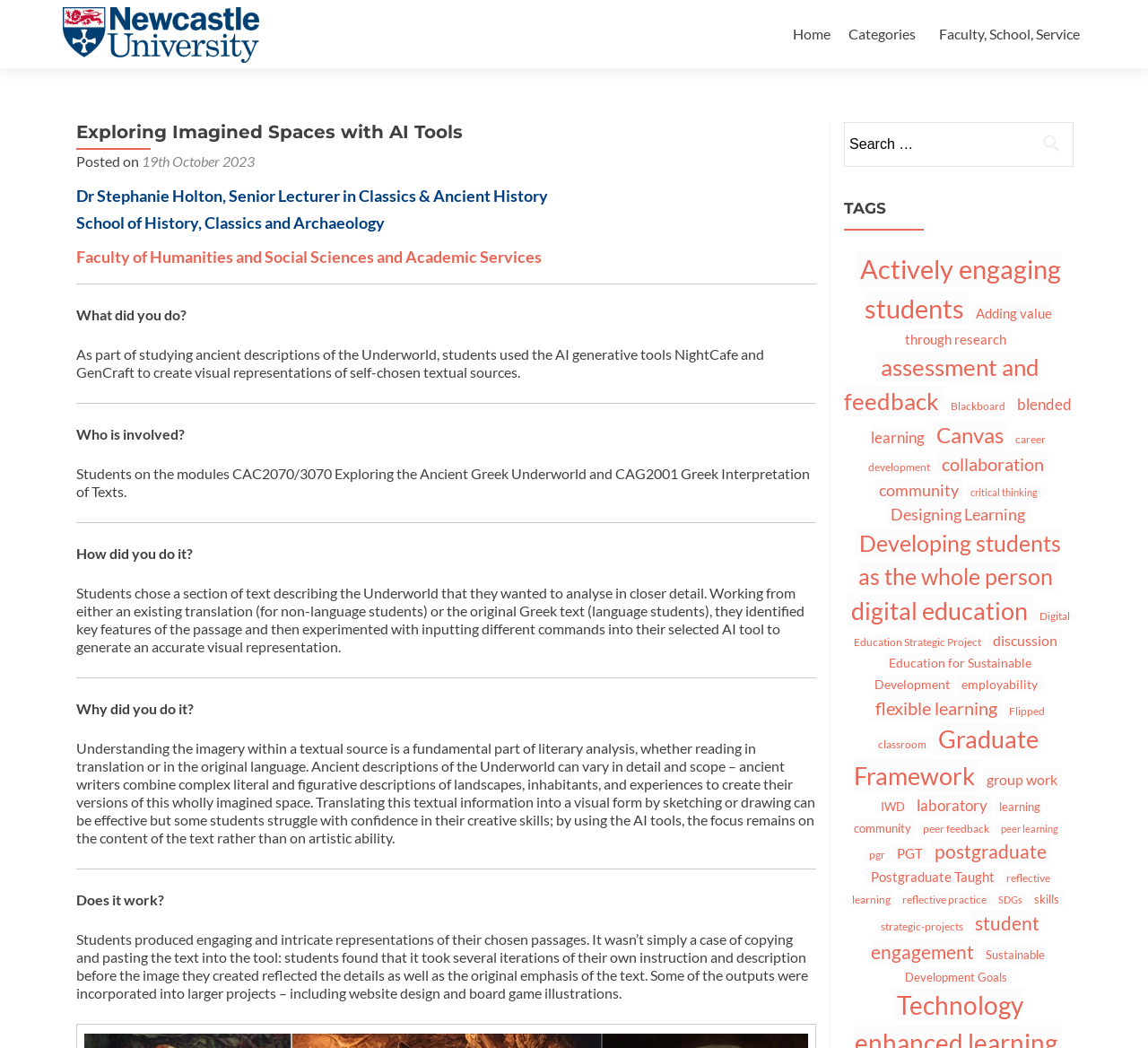What is the name of the module where students used AI tools?
Could you give a comprehensive explanation in response to this question?

The webpage mentions that students on the modules CAC2070/3070 Exploring the Ancient Greek Underworld and CAG2001 Greek Interpretation of Texts used AI tools to create visual representations of self-chosen textual sources.